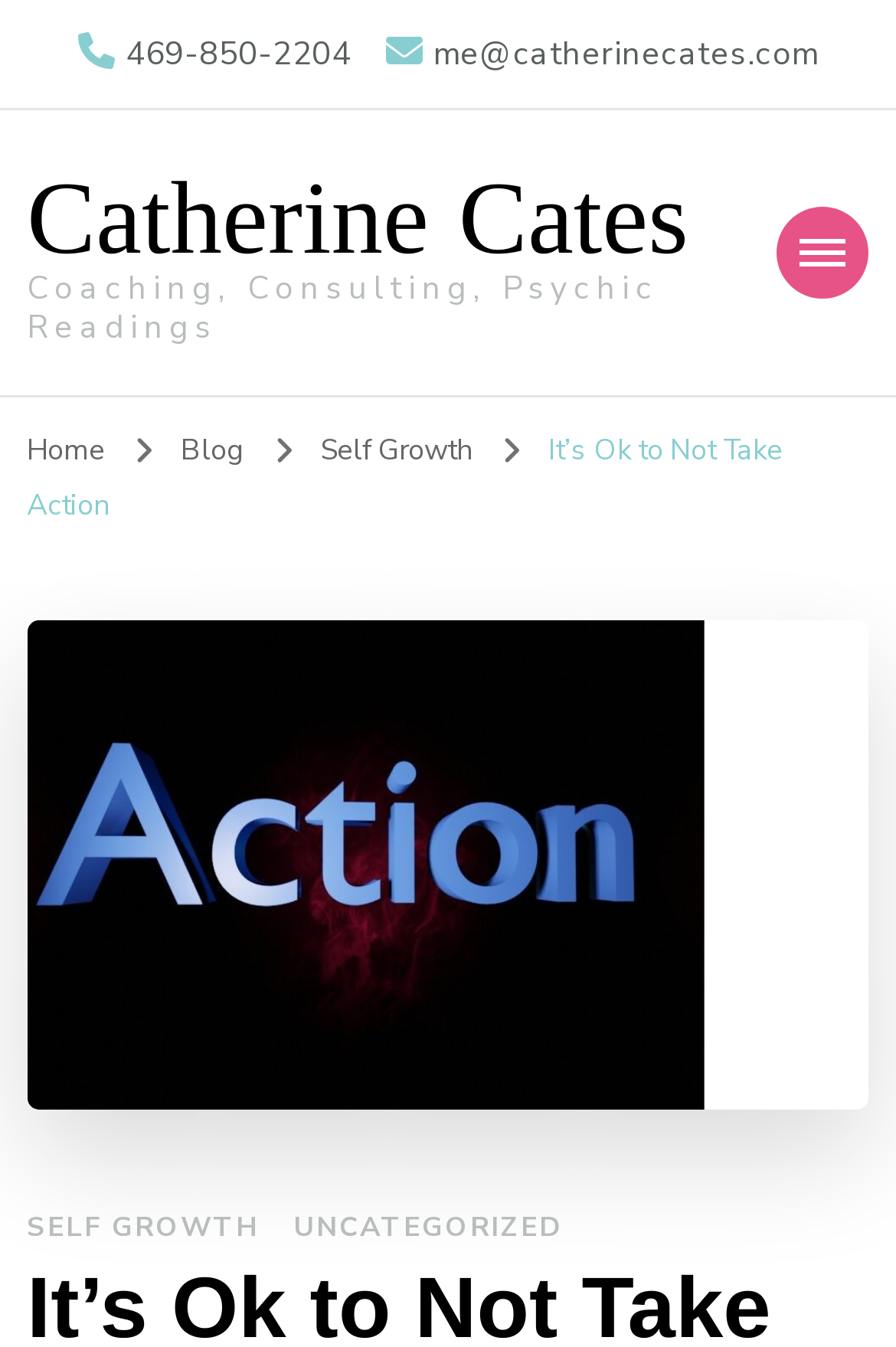Explain the webpage in detail, including its primary components.

The webpage appears to be a personal website or blog for Catherine Cates, a coach, consultant, and psychic reader. At the top of the page, there are two phone numbers and an email address, "469-850-2204" and "me@catherinecates.com", respectively, which are likely contact information for Catherine Cates. 

Below the contact information, there is a prominent link to Catherine Cates' name, which may lead to a bio or about page. Next to it, there is a brief description of her services, "Coaching, Consulting, Psychic Readings". 

On the right side of the page, there is an unexpanded button, but its purpose is unclear. 

The main navigation menu is located below, consisting of four links: "Home", "Blog", "Self Growth", and "It’s Ok to Not Take Action", which is also the title of the webpage. The "It’s Ok to Not Take Action" link has a figure element below it, taking up most of the page's width. Within this figure, there are two links, "SELF GROWTH" and "UNCATEGORIZED", which may be categories or tags for blog posts or articles.